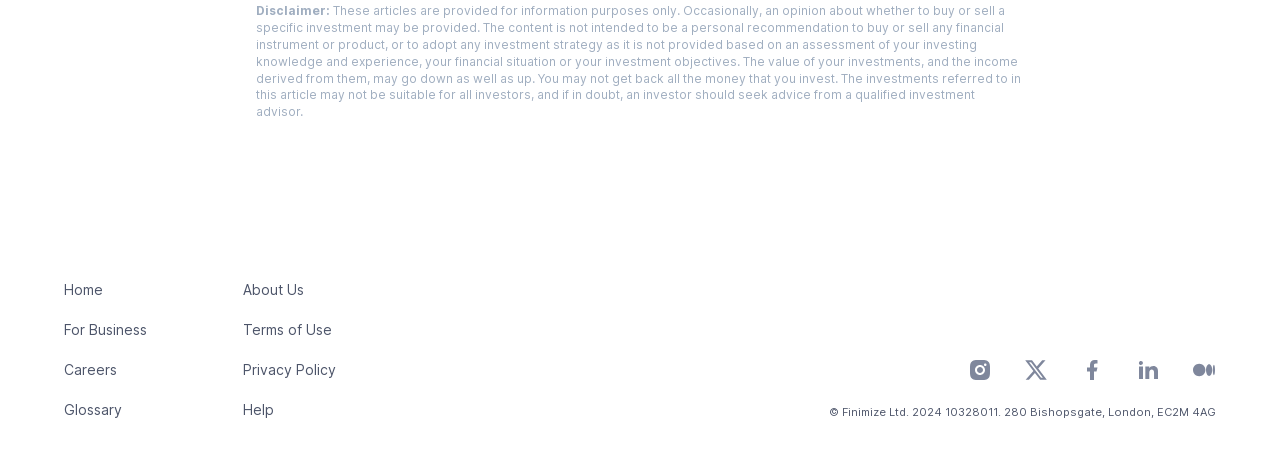Answer succinctly with a single word or phrase:
What is the company name and address?

Finimize Ltd, 10328011, 280 Bishopsgate, London, EC2M 4AG